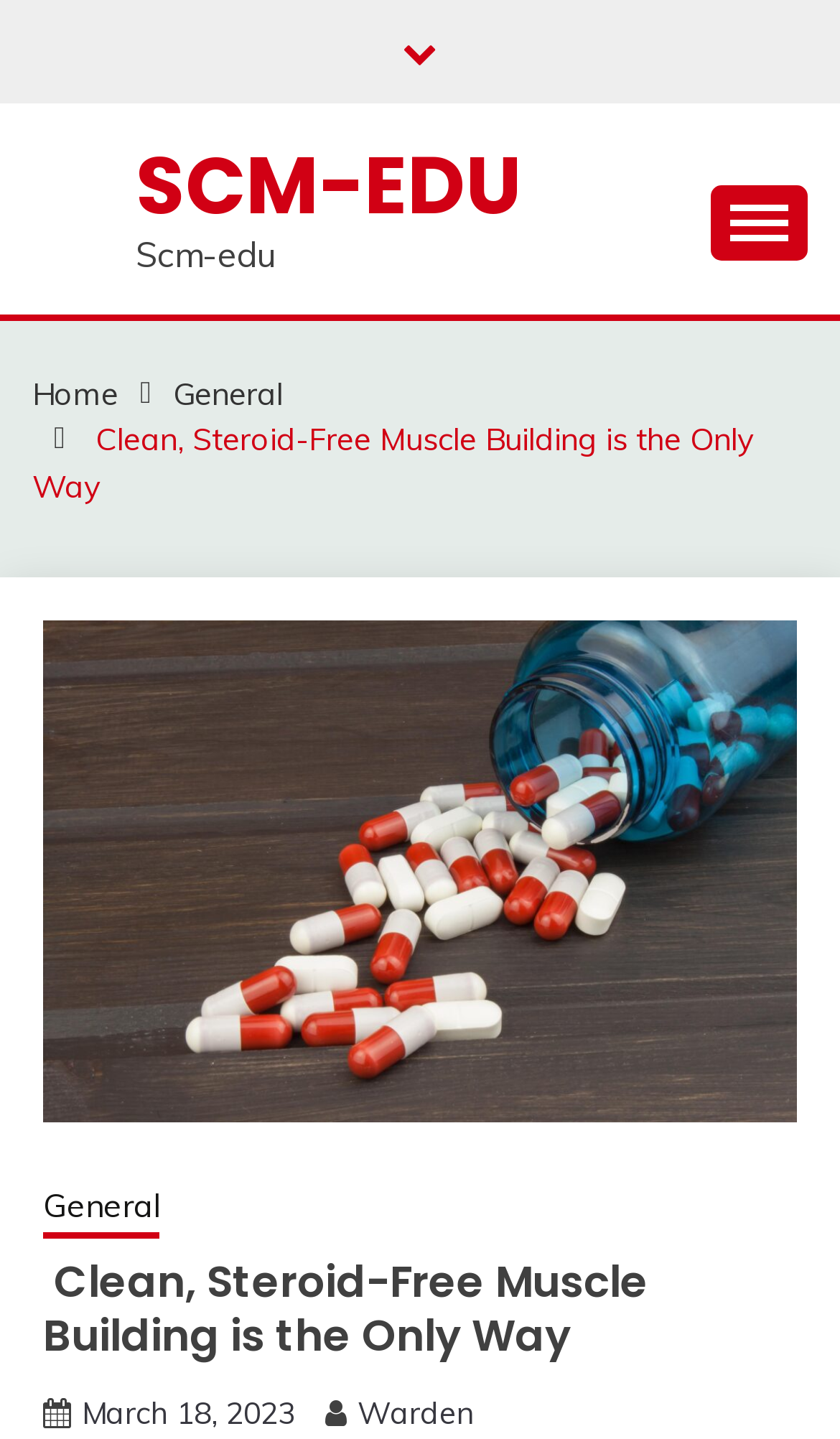Describe all the significant parts and information present on the webpage.

The webpage appears to be a blog or article page focused on health and fitness, specifically muscle building. The title of the page is "Clean, Steroid-Free Muscle Building is the Only Way". 

At the top of the page, there are two links, one on the left and one on the right. The left link is not labeled, while the right link is labeled "SCM-EDU". Below these links, there is a button on the right side of the page that controls the primary menu.

The main content of the page is divided into sections. On the top-left, there is a navigation section labeled "Breadcrumbs" that contains links to "Home", "General", and the title of the page. Below this section, there is a large figure or image that takes up most of the width of the page.

To the right of the image, there is a heading that repeats the title of the page. Below the heading, there are three links: "General", a date "March 18, 2023", and an author name "Warden". The date and author name are likely related to the article or blog post.

At the bottom of the page, there is a small link on the right side that contains an icon, represented by the Unicode character "\uf176".